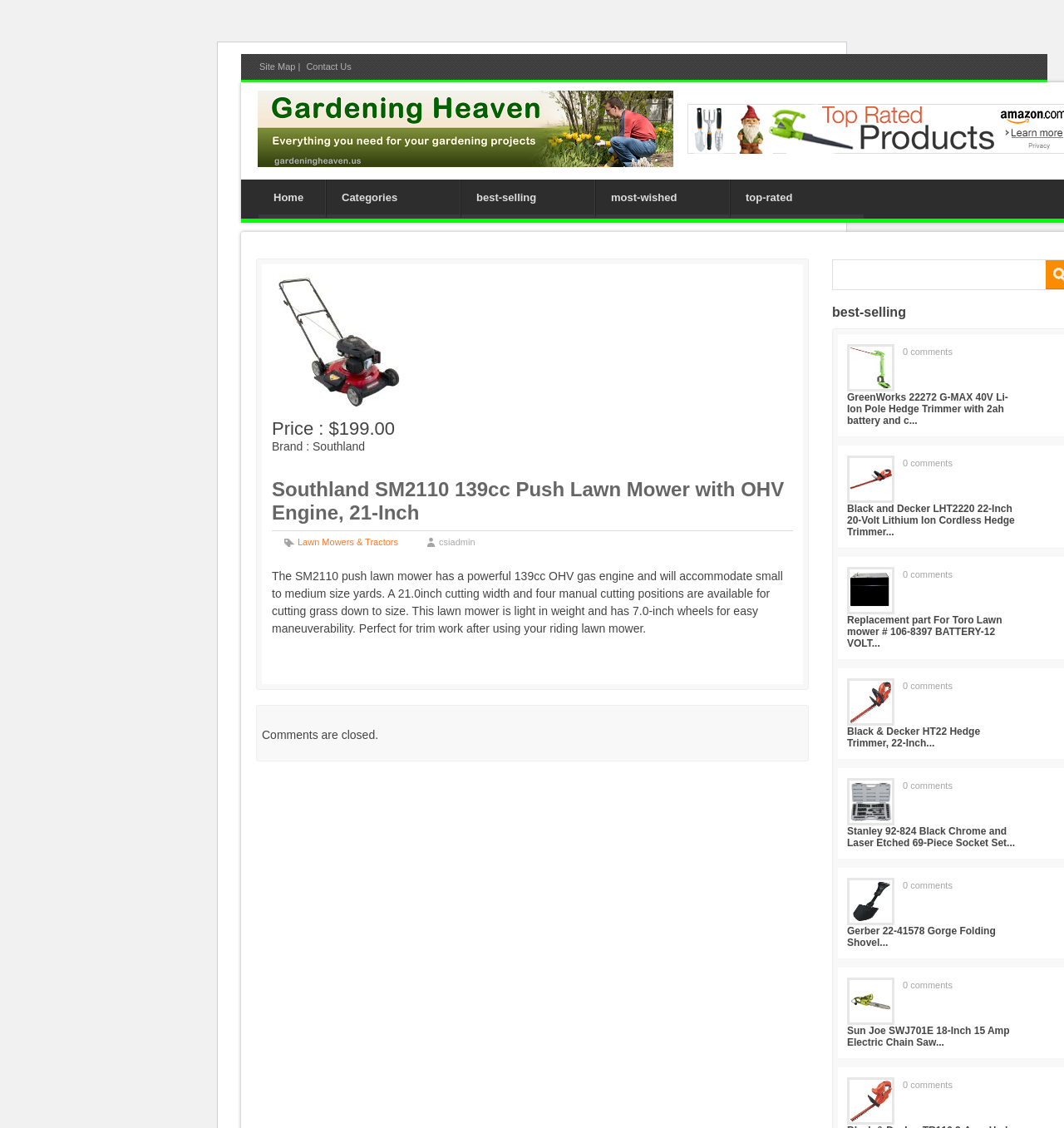Provide a brief response to the question below using one word or phrase:
What is the brand of the lawn mower?

Southland